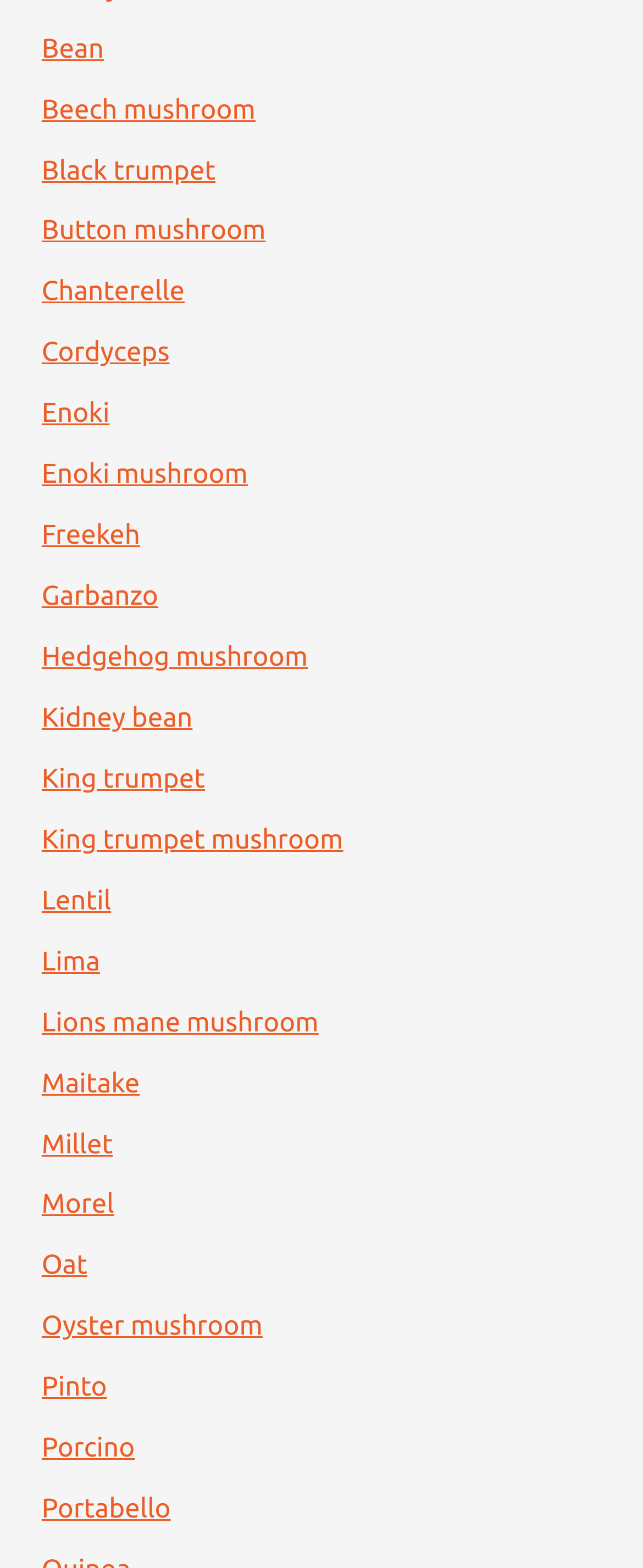Identify the bounding box coordinates for the region to click in order to carry out this instruction: "explore Portabello". Provide the coordinates using four float numbers between 0 and 1, formatted as [left, top, right, bottom].

[0.065, 0.953, 0.266, 0.972]